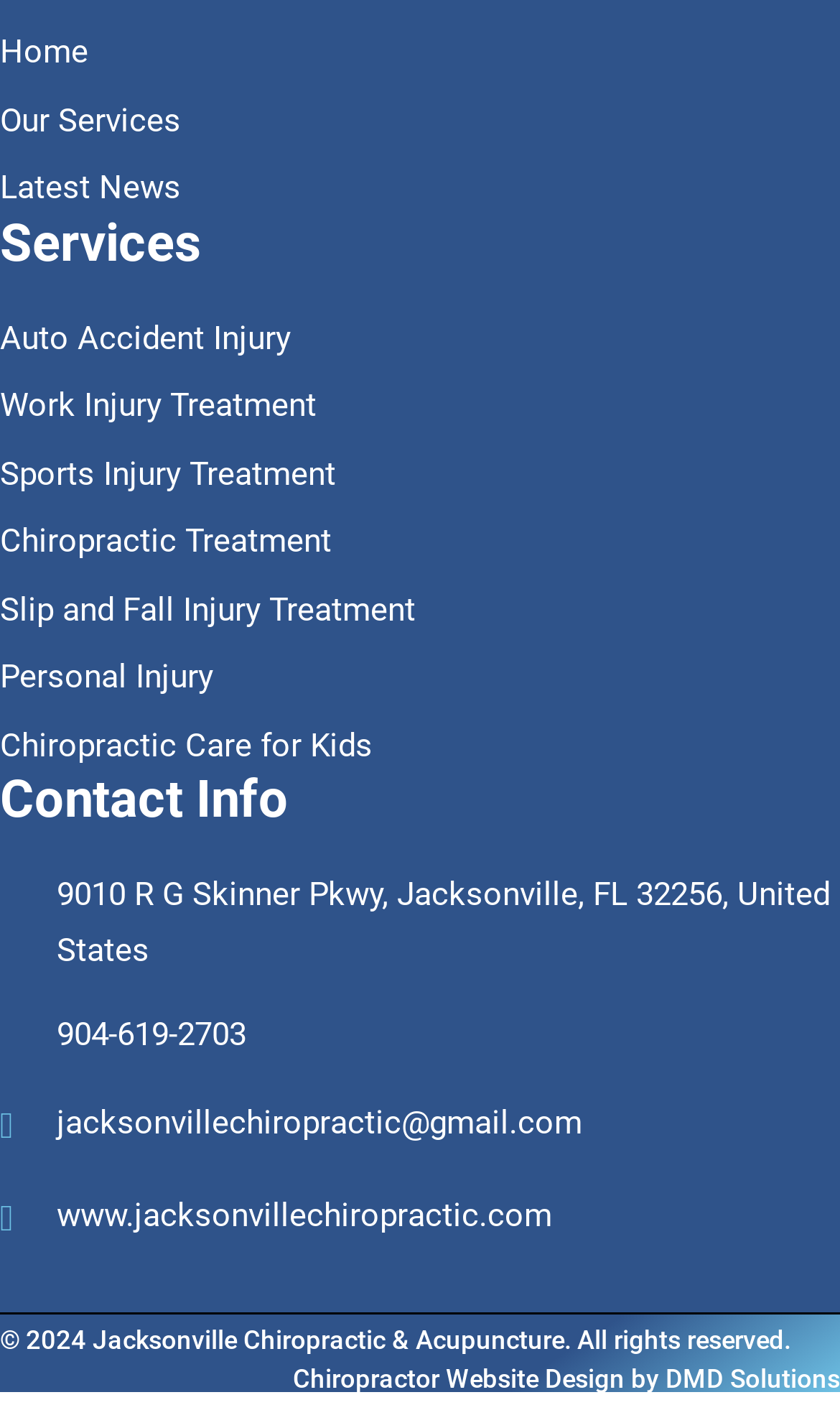Identify the bounding box coordinates of the clickable section necessary to follow the following instruction: "Learn about Chiropractic Care for Kids". The coordinates should be presented as four float numbers from 0 to 1, i.e., [left, top, right, bottom].

[0.0, 0.512, 0.5, 0.551]